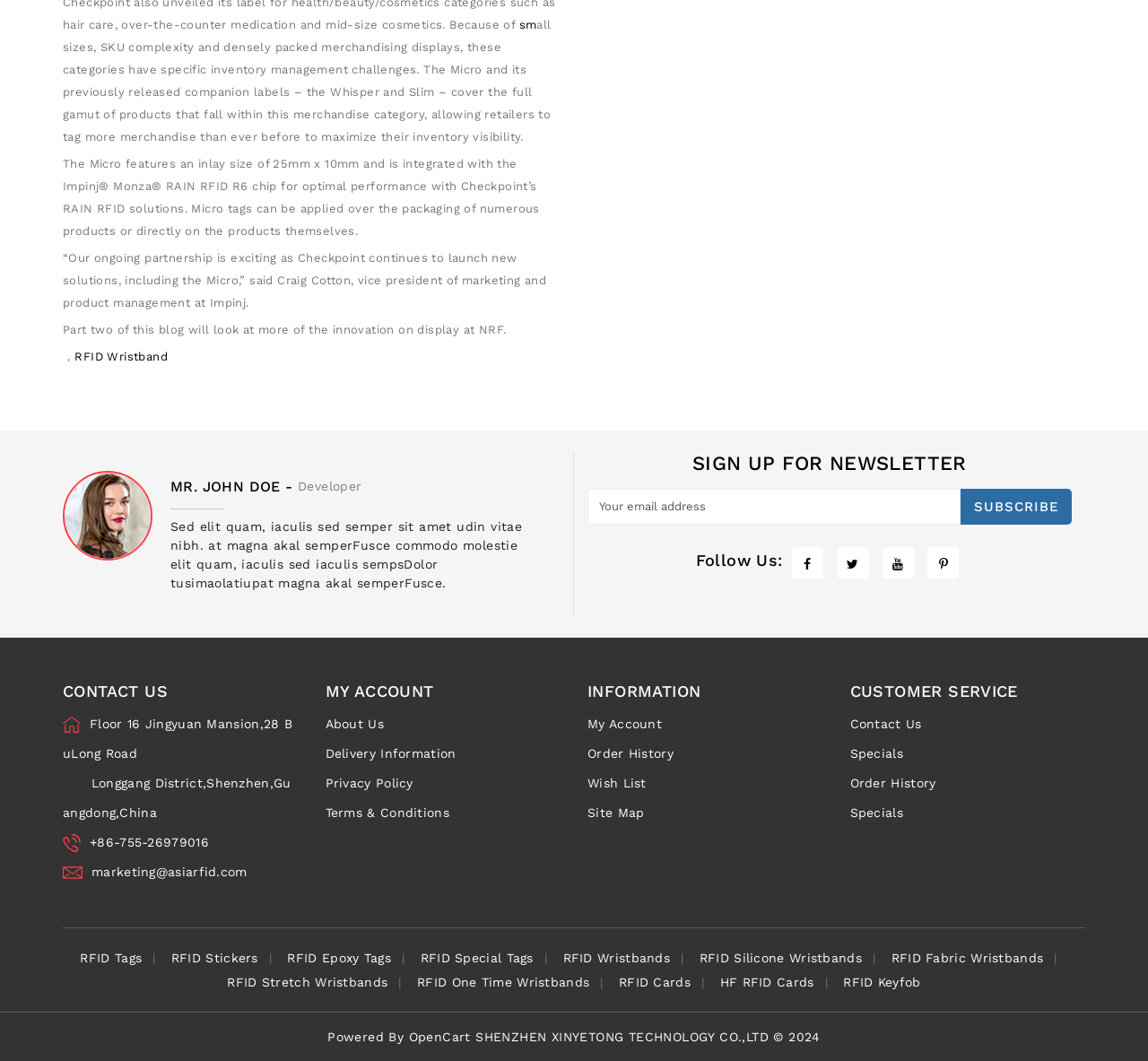Please specify the bounding box coordinates in the format (top-left x, top-left y, bottom-right x, bottom-right y), with all values as floating point numbers between 0 and 1. Identify the bounding box of the UI element described by: ⇲ Download Now 2.1 GB

None